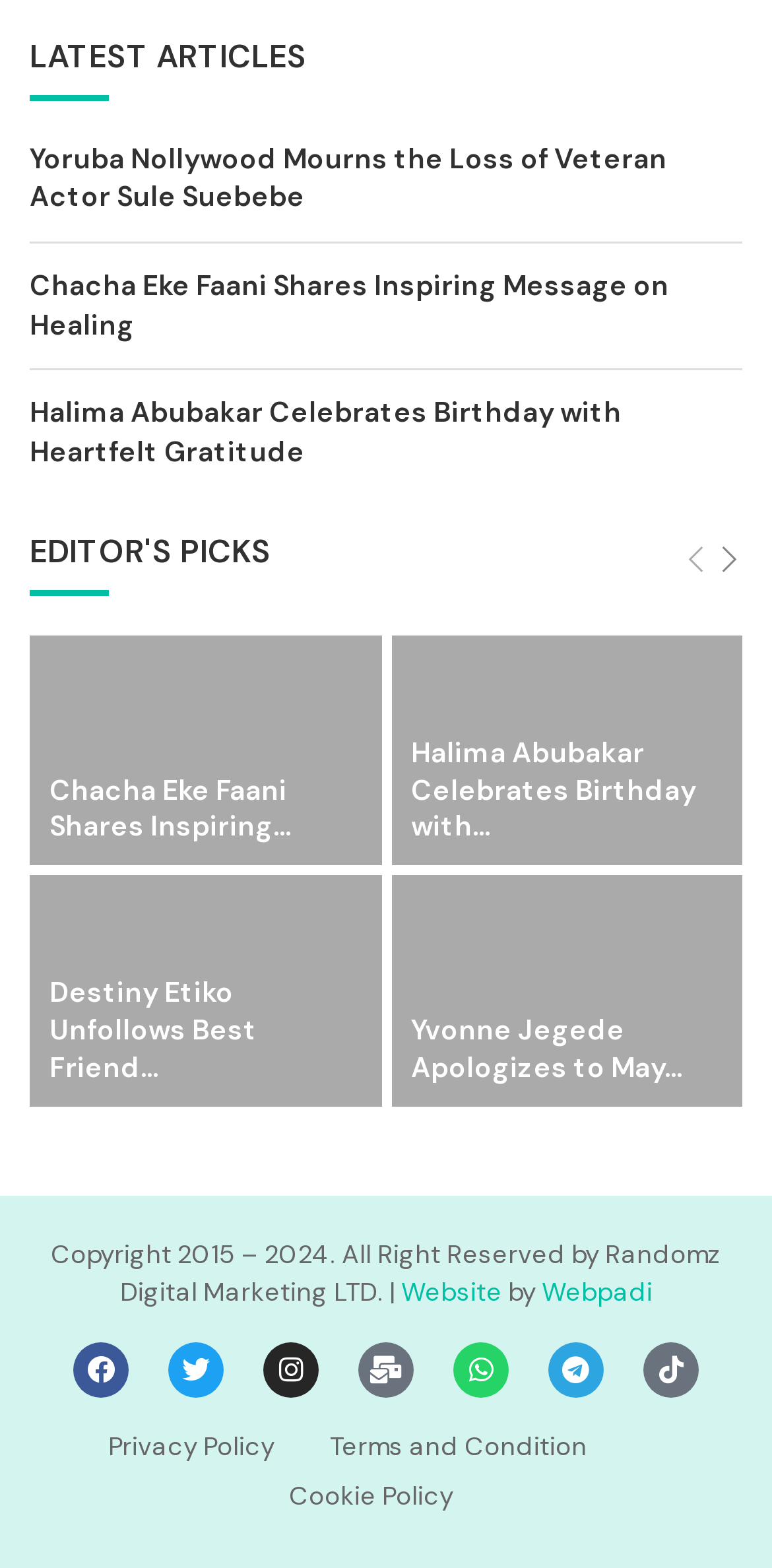Determine the bounding box for the described HTML element: "Cookie Policy". Ensure the coordinates are four float numbers between 0 and 1 in the format [left, top, right, bottom].

[0.374, 0.942, 0.587, 0.967]